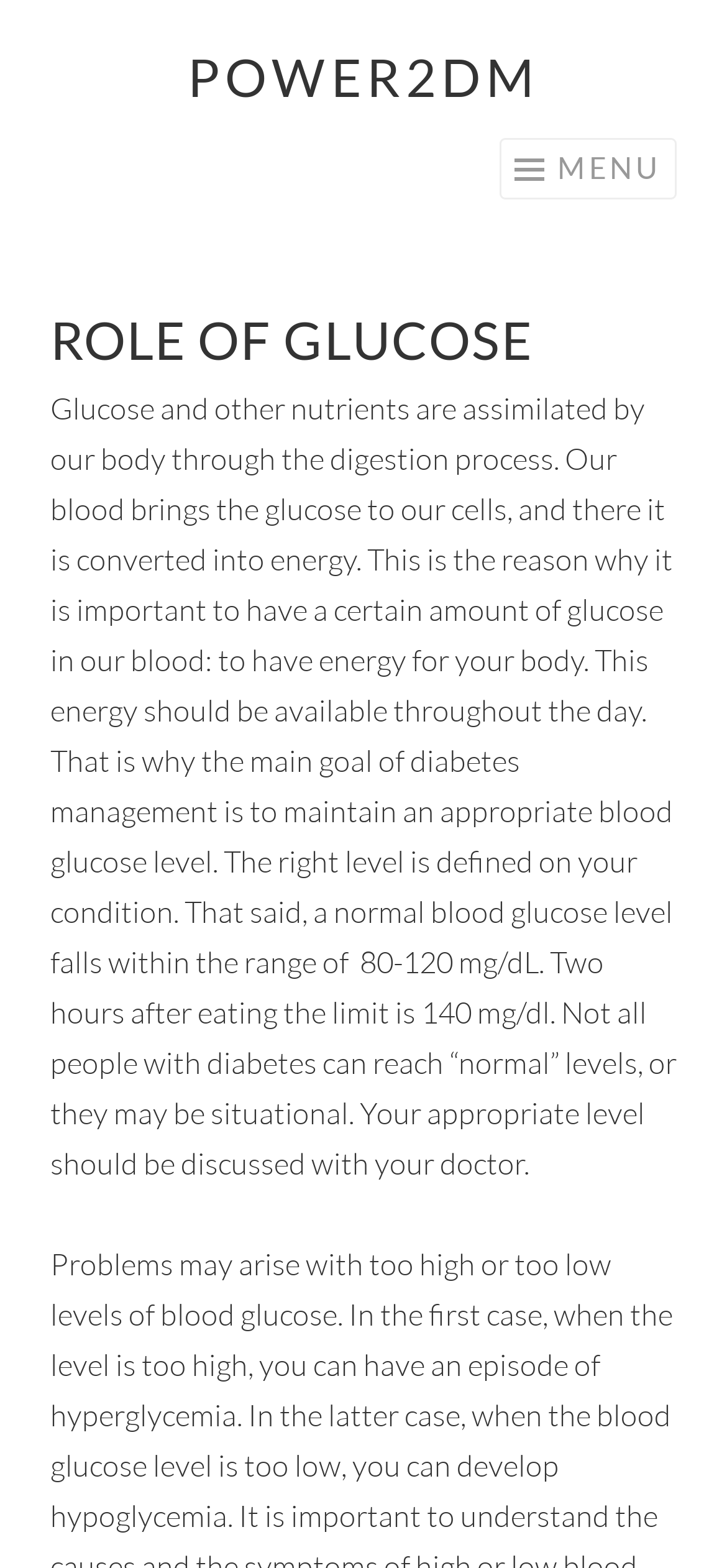What is the main goal of diabetes management?
Using the image, elaborate on the answer with as much detail as possible.

According to the webpage, the main goal of diabetes management is to maintain an appropriate blood glucose level, which is defined based on an individual's condition, and a normal level falls within the range of 80-120 mg/dL.